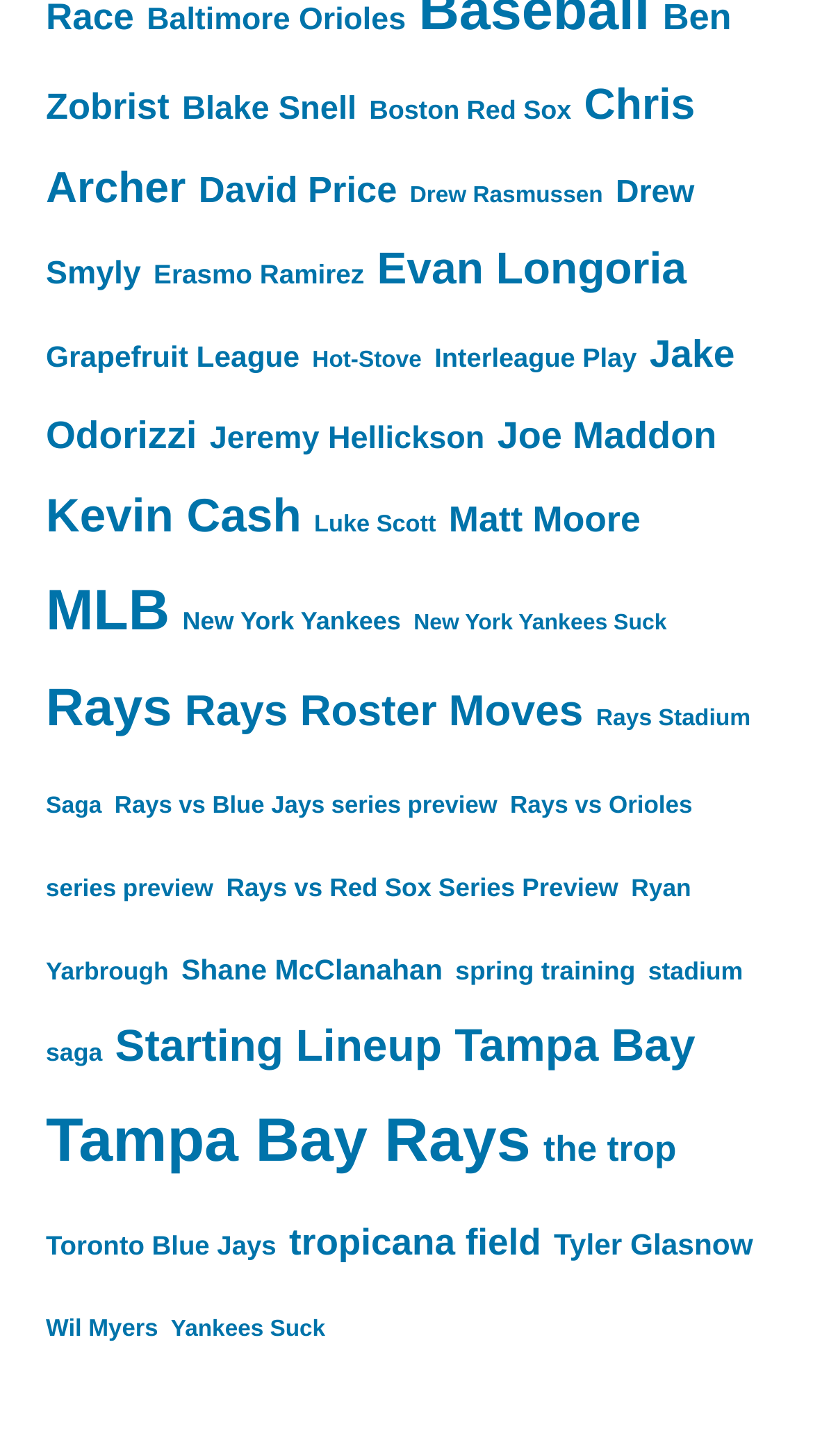Find the bounding box coordinates for the element that must be clicked to complete the instruction: "Read about Tyler Glasnow". The coordinates should be four float numbers between 0 and 1, indicated as [left, top, right, bottom].

[0.681, 0.842, 0.926, 0.865]